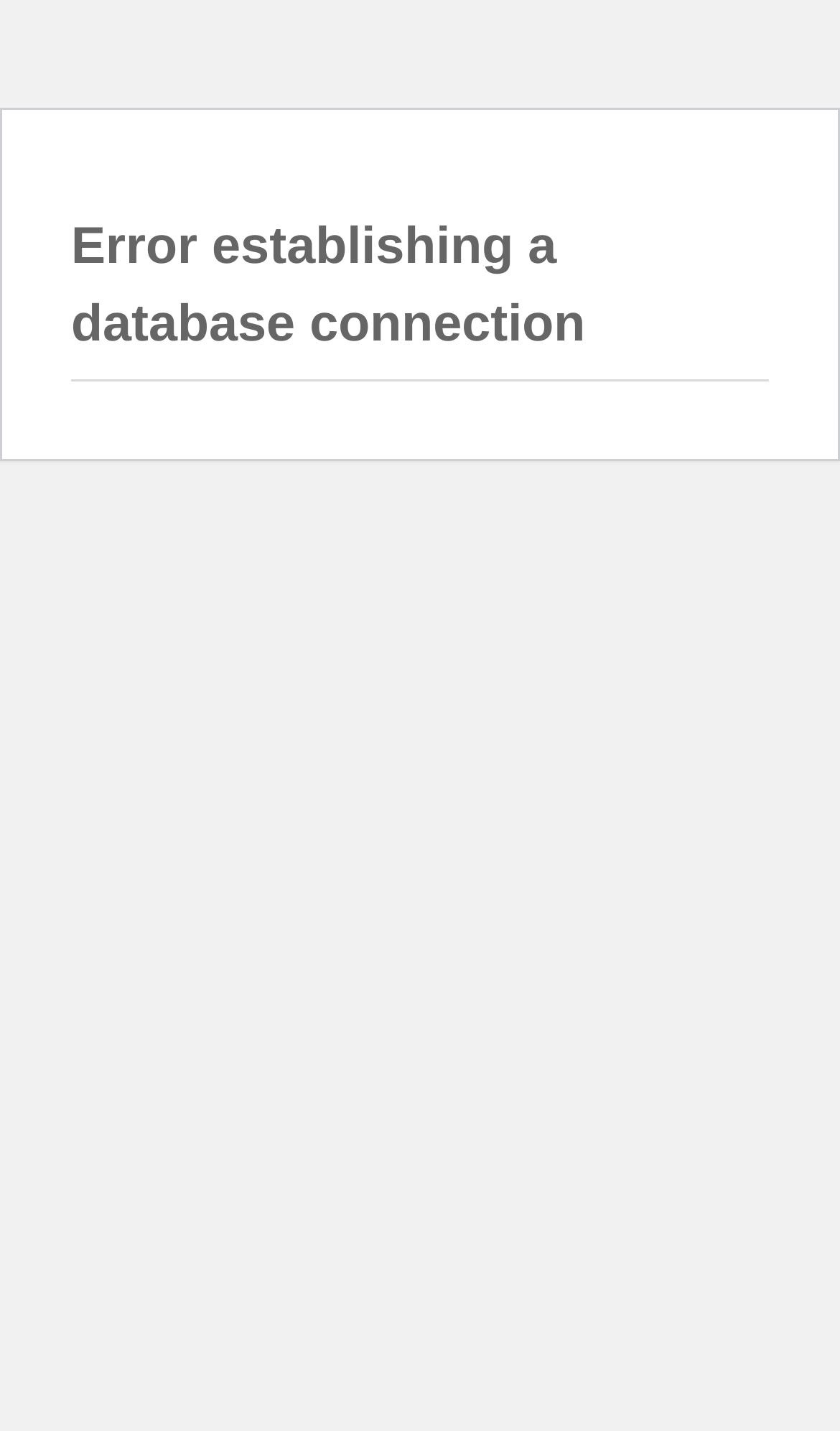Please extract and provide the main headline of the webpage.

Error establishing a database connection